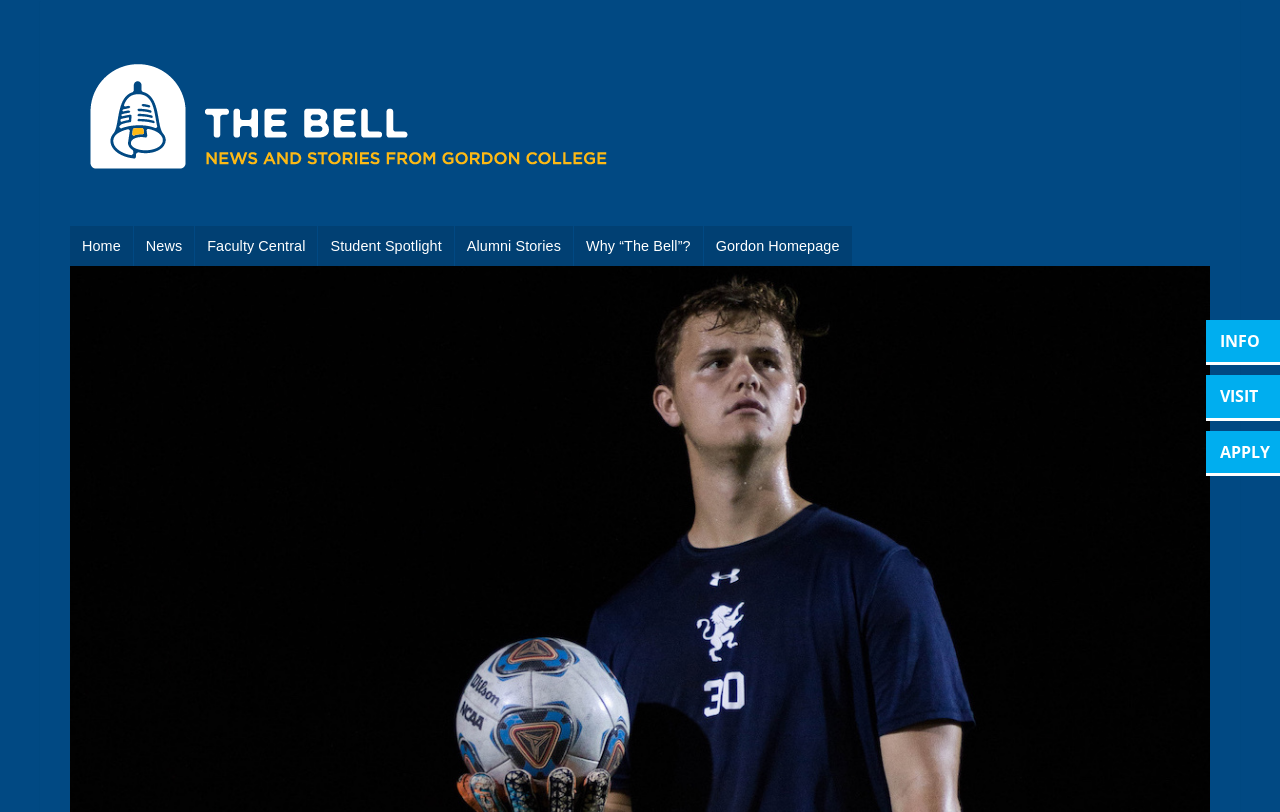Please answer the following query using a single word or phrase: 
What is the last link in the top navigation bar?

Gordon Homepage